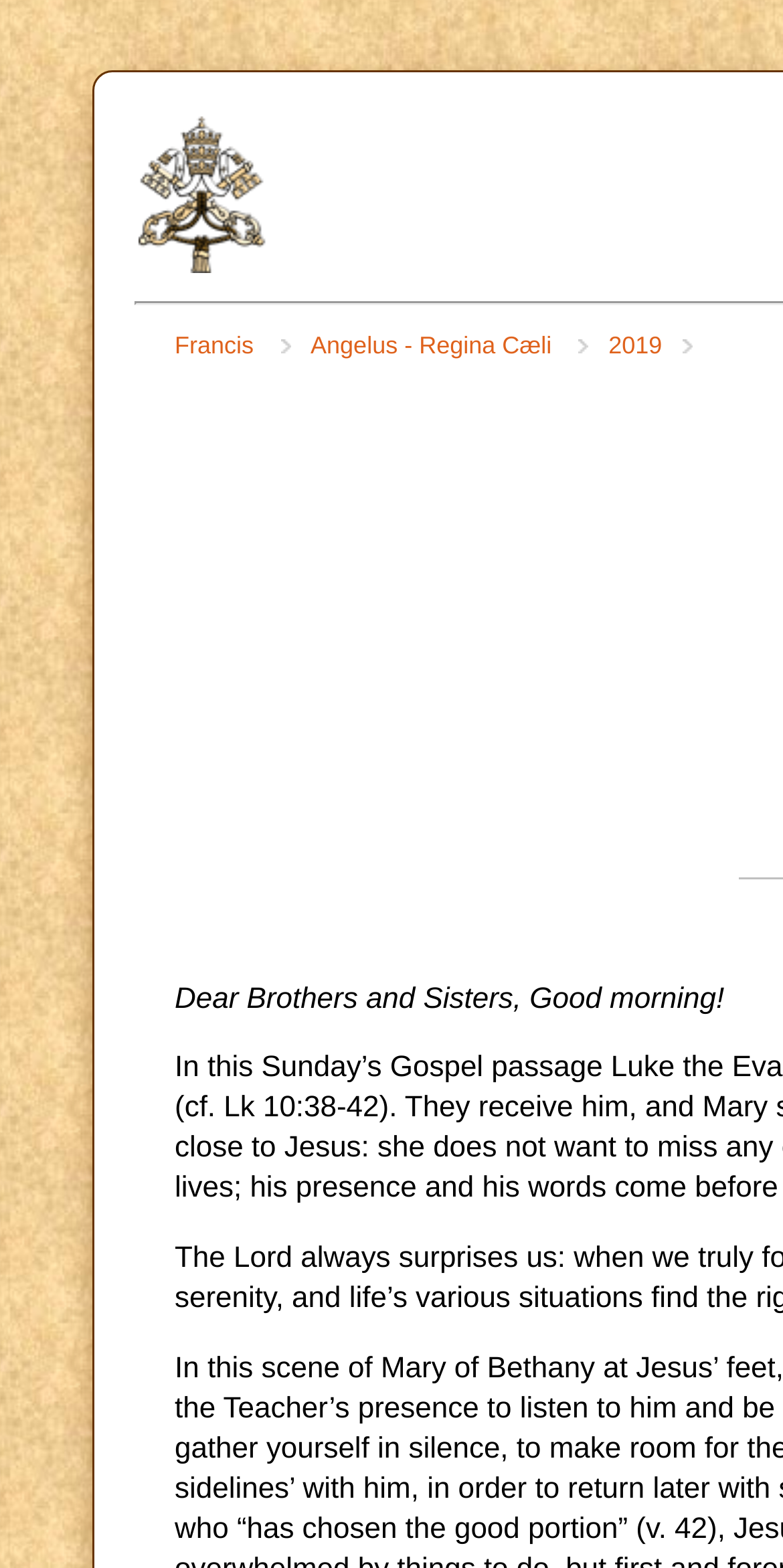Given the element description: "Angelus - Regina Cæli", predict the bounding box coordinates of this UI element. The coordinates must be four float numbers between 0 and 1, given as [left, top, right, bottom].

[0.397, 0.211, 0.752, 0.229]